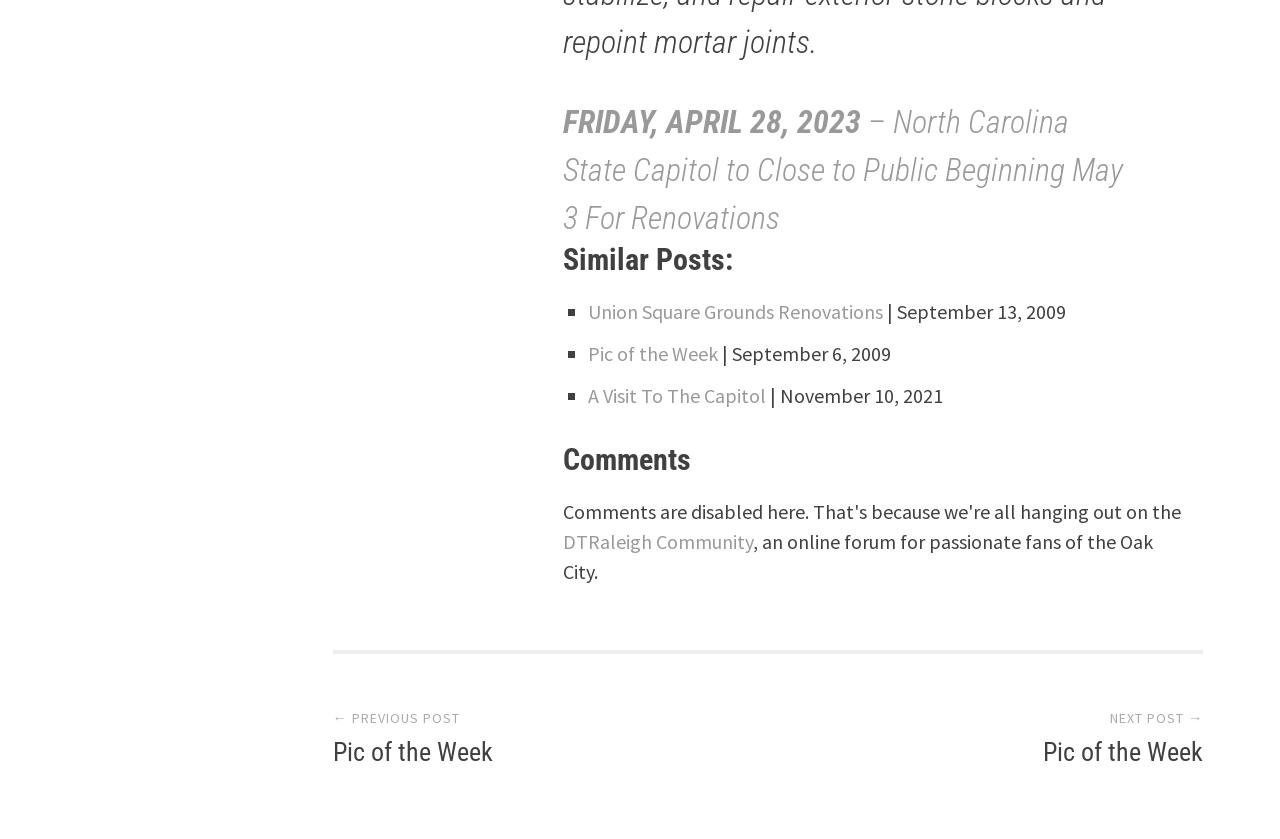Refer to the image and provide a thorough answer to this question:
How many similar posts are listed?

There are three similar posts listed below the 'Similar Posts:' heading, each with a link and a date.